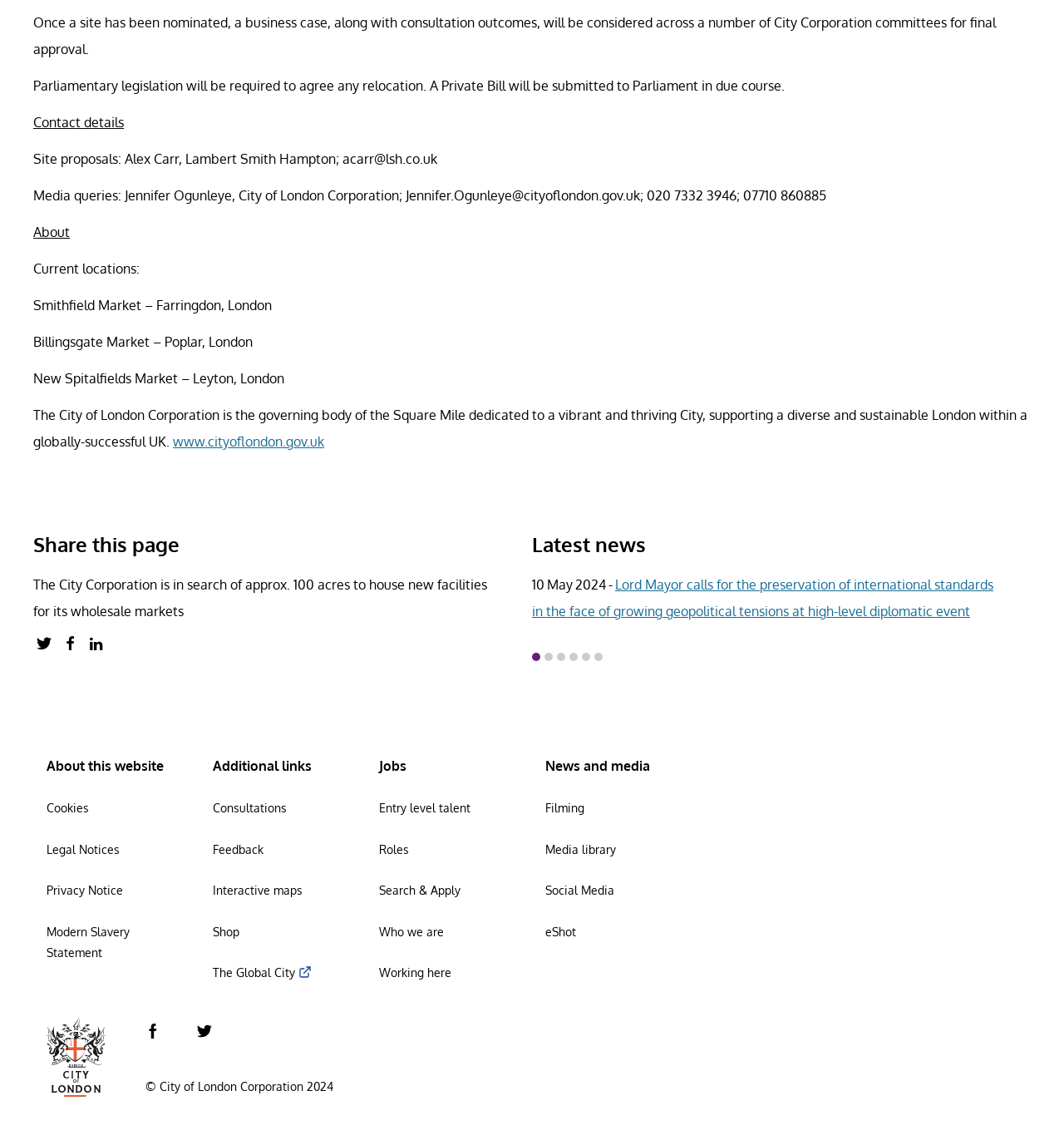Identify the bounding box of the HTML element described here: "Working here". Provide the coordinates as four float numbers between 0 and 1: [left, top, right, bottom].

[0.356, 0.843, 0.424, 0.856]